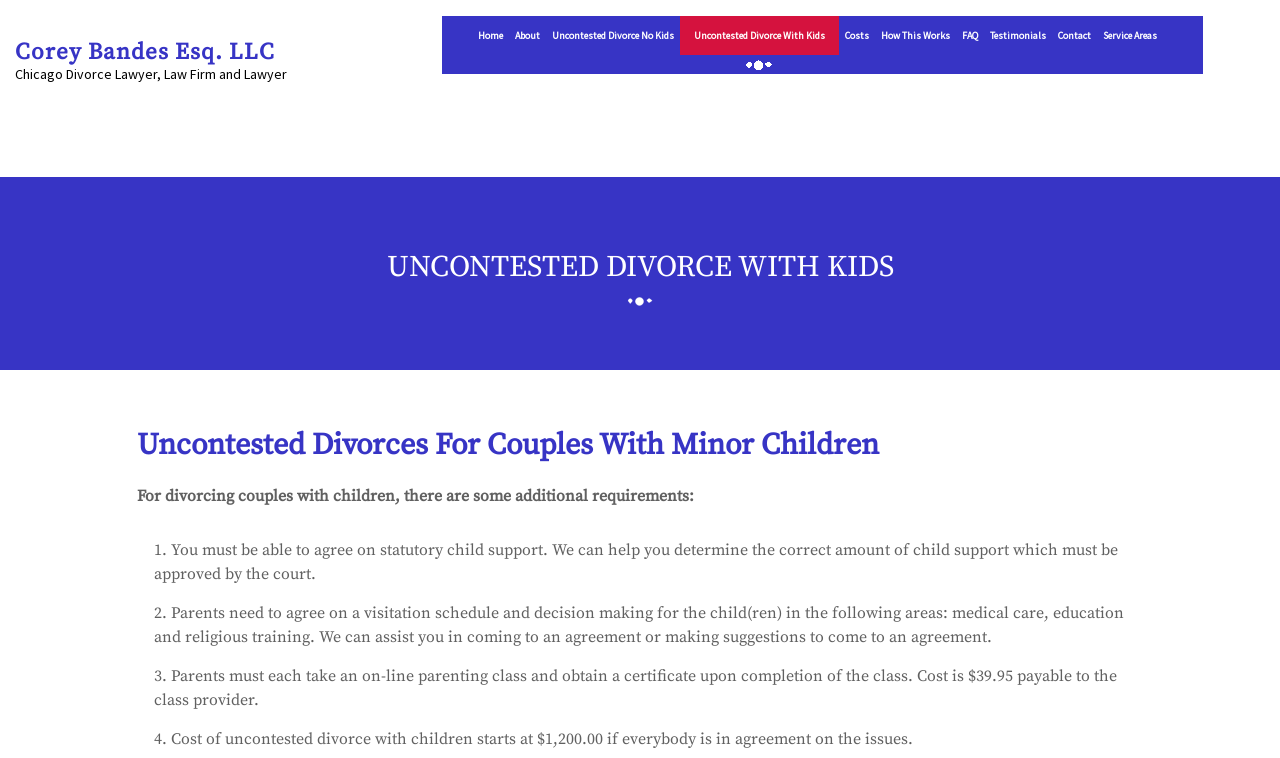Look at the image and answer the question in detail:
What is the name of the law firm?

The name of the law firm is mentioned in the top-left corner of the webpage as 'Corey Bandes Esq. LLC', which is also a link.